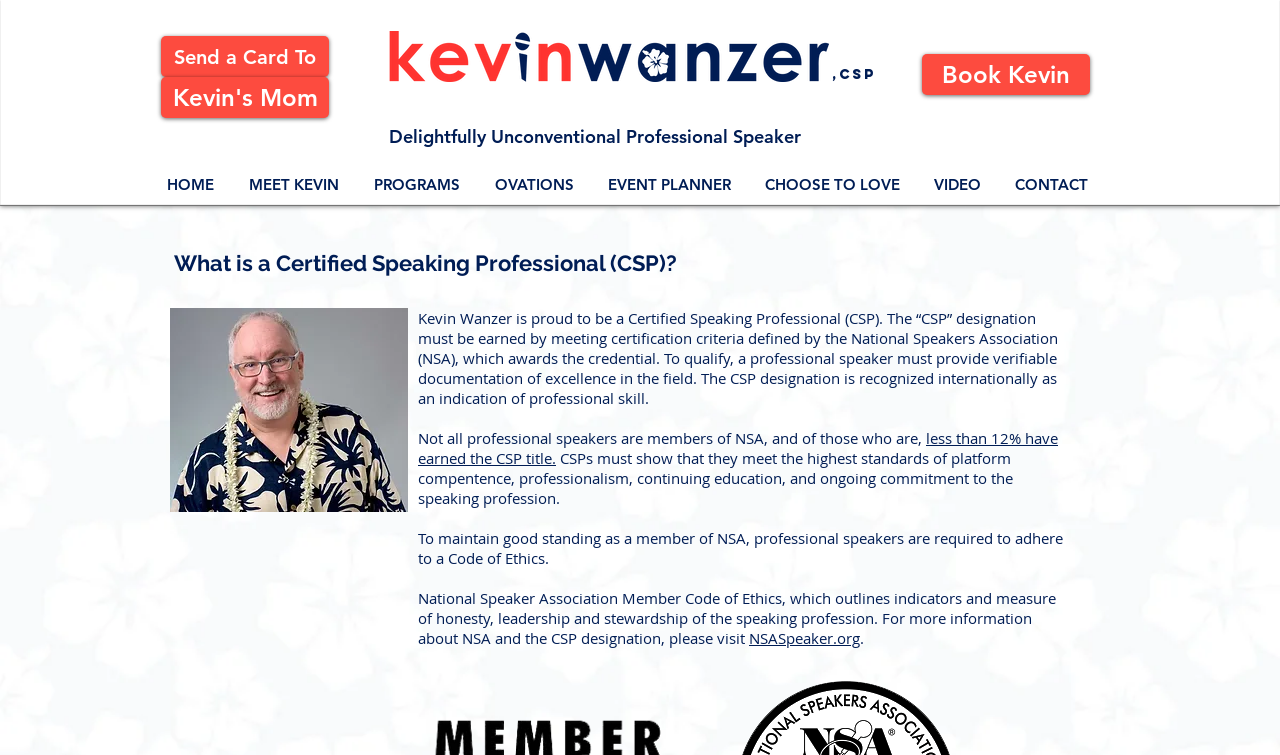Specify the bounding box coordinates of the region I need to click to perform the following instruction: "Visit the National Speaker Association website". The coordinates must be four float numbers in the range of 0 to 1, i.e., [left, top, right, bottom].

[0.585, 0.832, 0.672, 0.858]